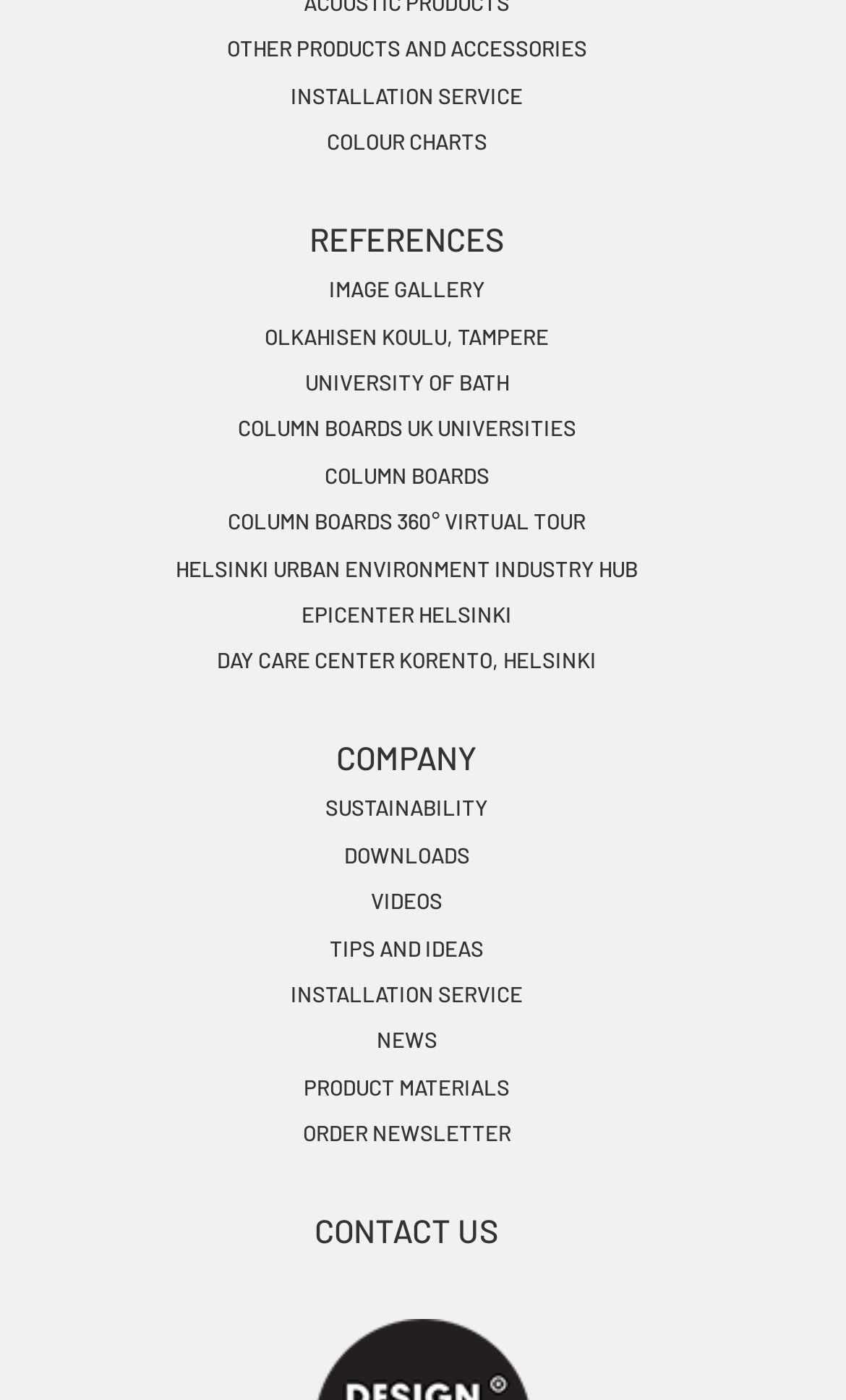Please mark the clickable region by giving the bounding box coordinates needed to complete this instruction: "Request an Exam".

None